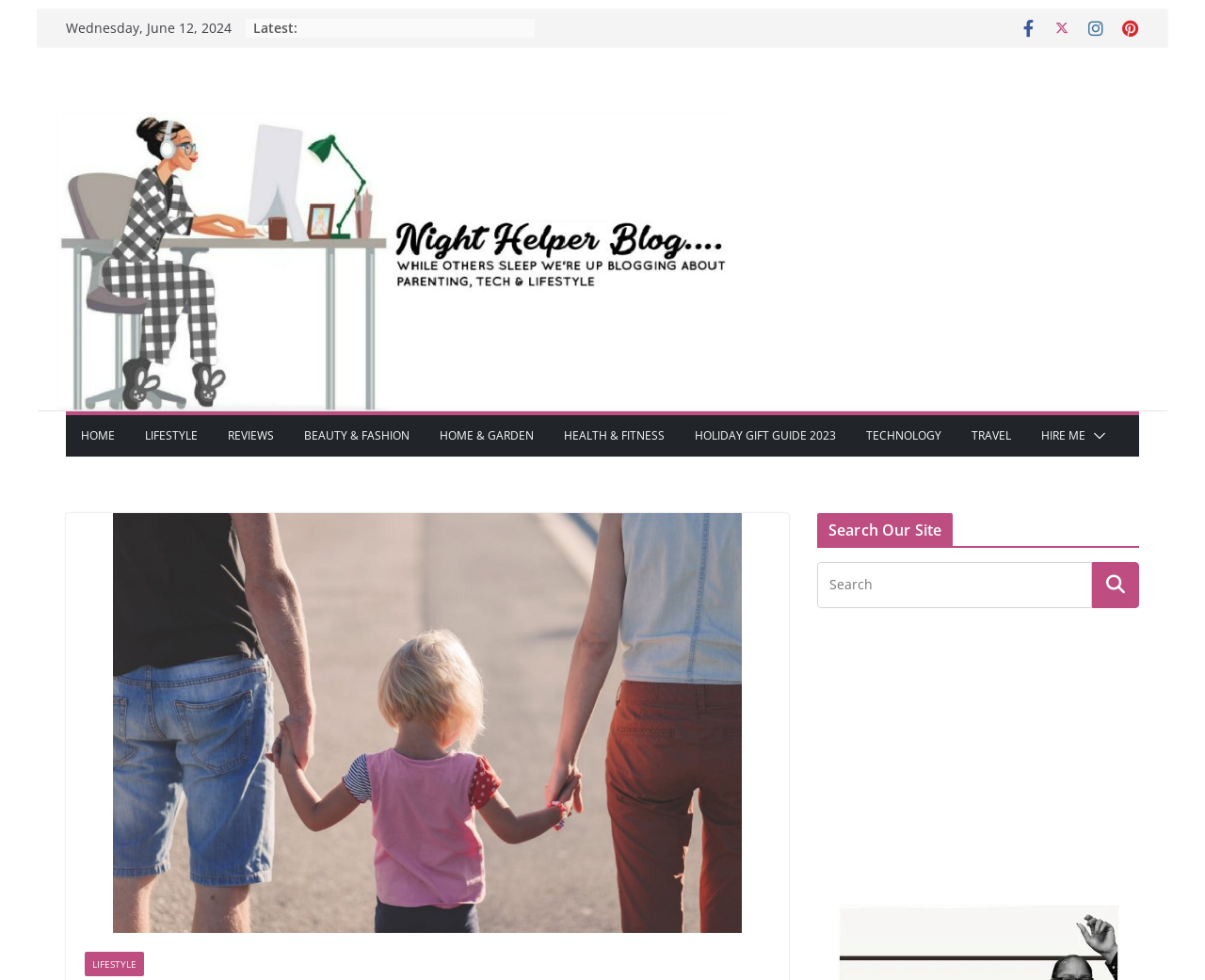How many social media links are present on the webpage?
Respond with a short answer, either a single word or a phrase, based on the image.

4